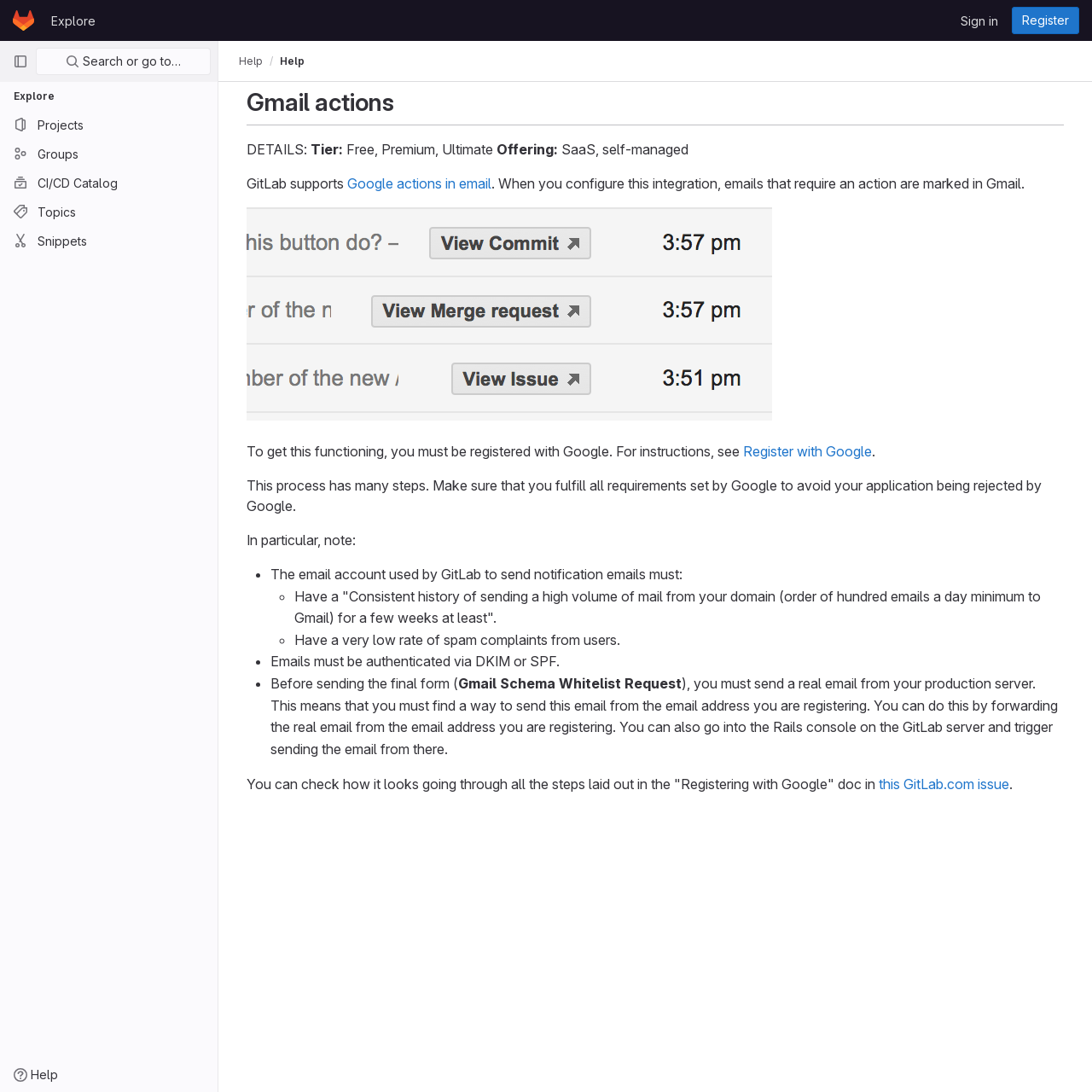Please find the bounding box coordinates of the clickable region needed to complete the following instruction: "Register with Google". The bounding box coordinates must consist of four float numbers between 0 and 1, i.e., [left, top, right, bottom].

[0.68, 0.405, 0.798, 0.421]